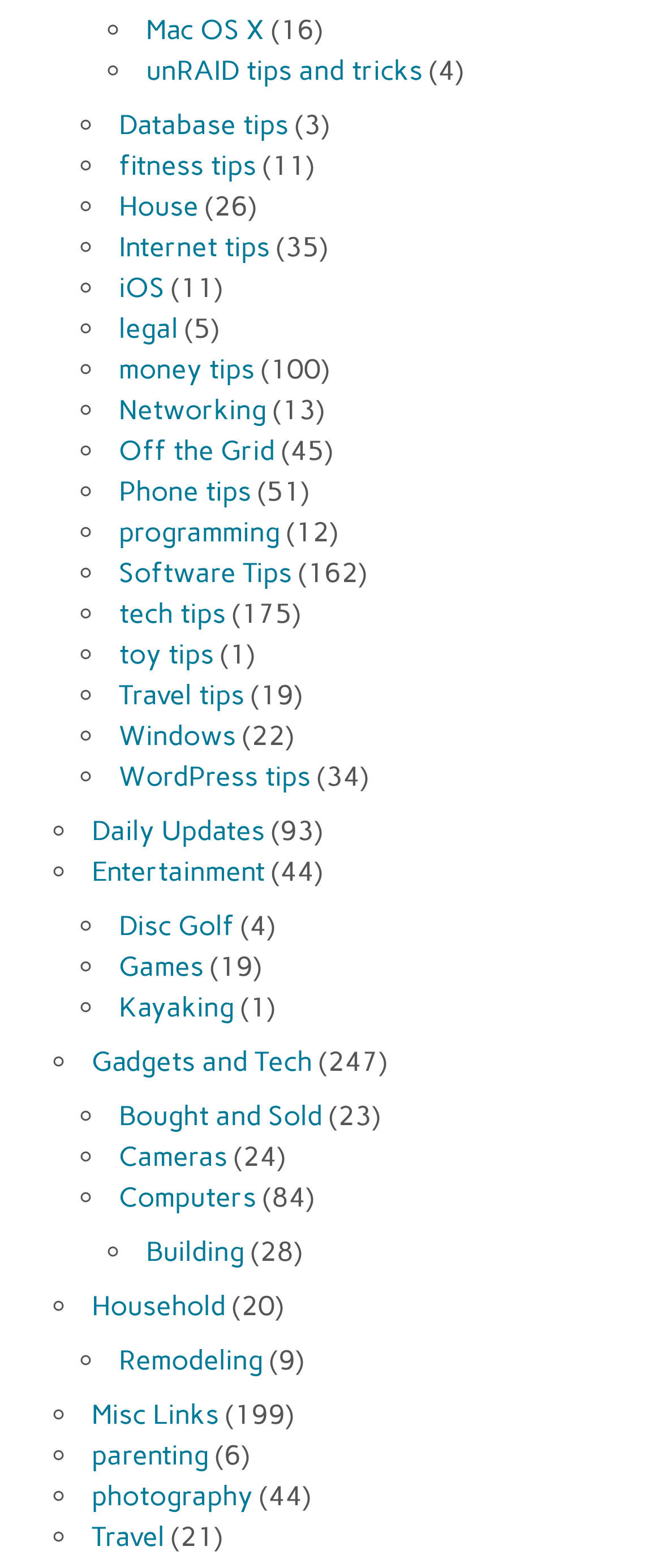How many topics are related to technology?
Kindly give a detailed and elaborate answer to the question.

By examining the links on the webpage, I found that there are 10 topics related to technology, including 'Mac OS X', 'unRAID tips and tricks', 'Database tips', 'Internet tips', 'iOS', 'Networking', 'Programming', 'Software Tips', 'tech tips', and 'Windows'.